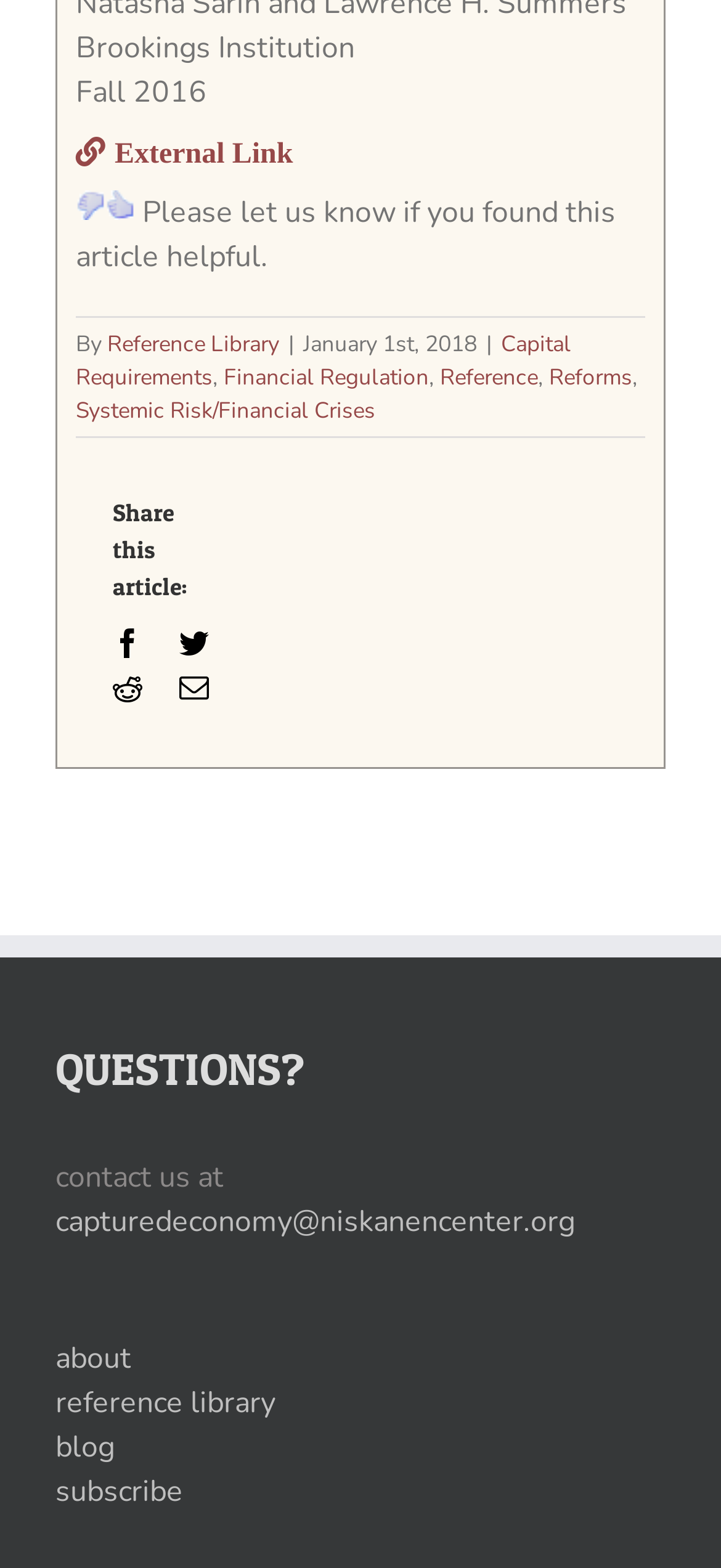How many menu items are available in the menu bar?
Please ensure your answer is as detailed and informative as possible.

The menu items available in the menu bar can be found at the bottom of the webpage, which includes 'about', 'reference library', 'blog', and 'subscribe', making a total of 4 menu items.